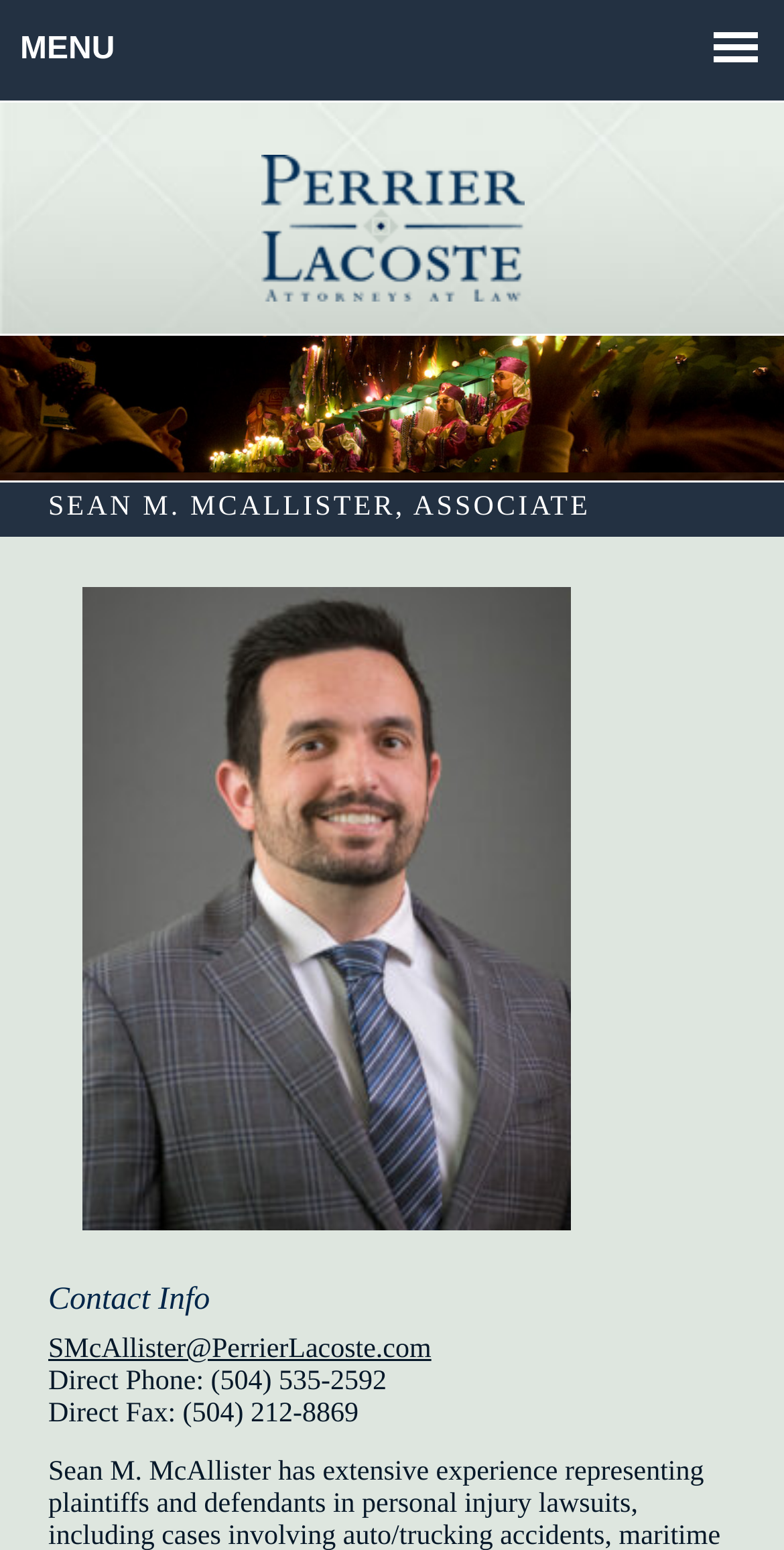What is the type of content on this webpage?
Based on the visual information, provide a detailed and comprehensive answer.

I found the answer by analyzing the structure and content of the webpage, which includes a lawyer's name, contact information, and a banner, suggesting that the type of content on this webpage is a lawyer profile.